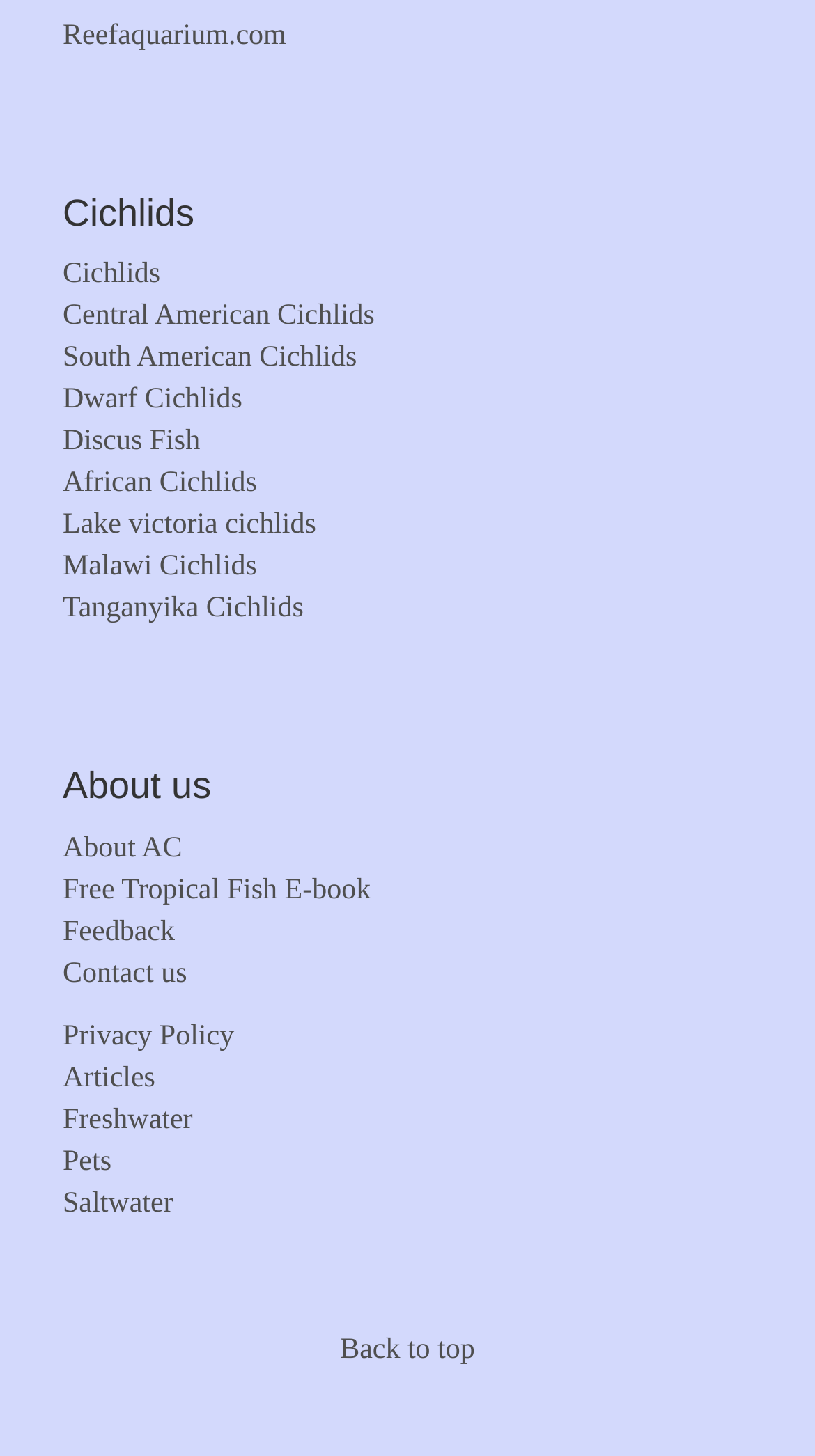Refer to the screenshot and answer the following question in detail:
What type of fish is Discus?

By looking at the webpage, I can see that 'Discus Fish' is listed under the 'Cichlids' category, which suggests that Discus is a type of Cichlid fish.